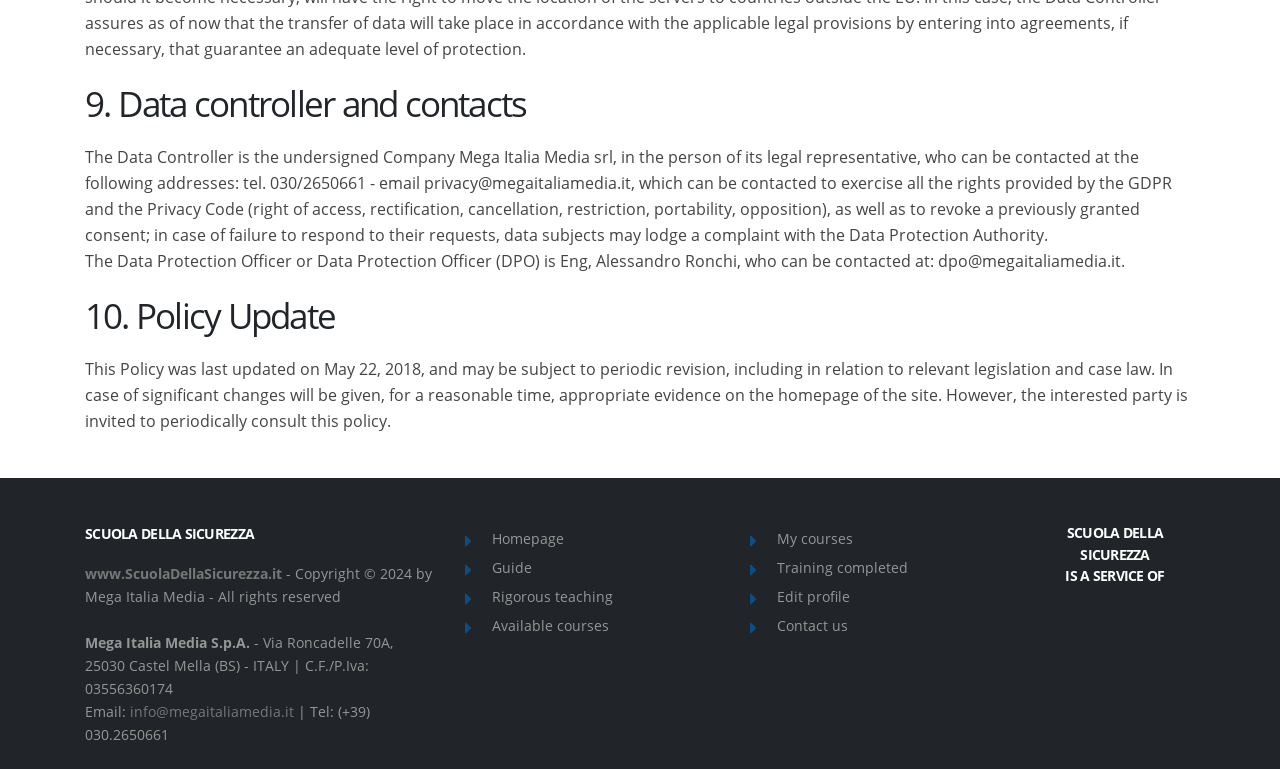What is the phone number to contact Mega Italia Media?
Please provide a comprehensive and detailed answer to the question.

The phone number to contact Mega Italia Media can be found at the bottom of the webpage, which is a static text element with the text '| Tel: (+39) 030.2650661'.